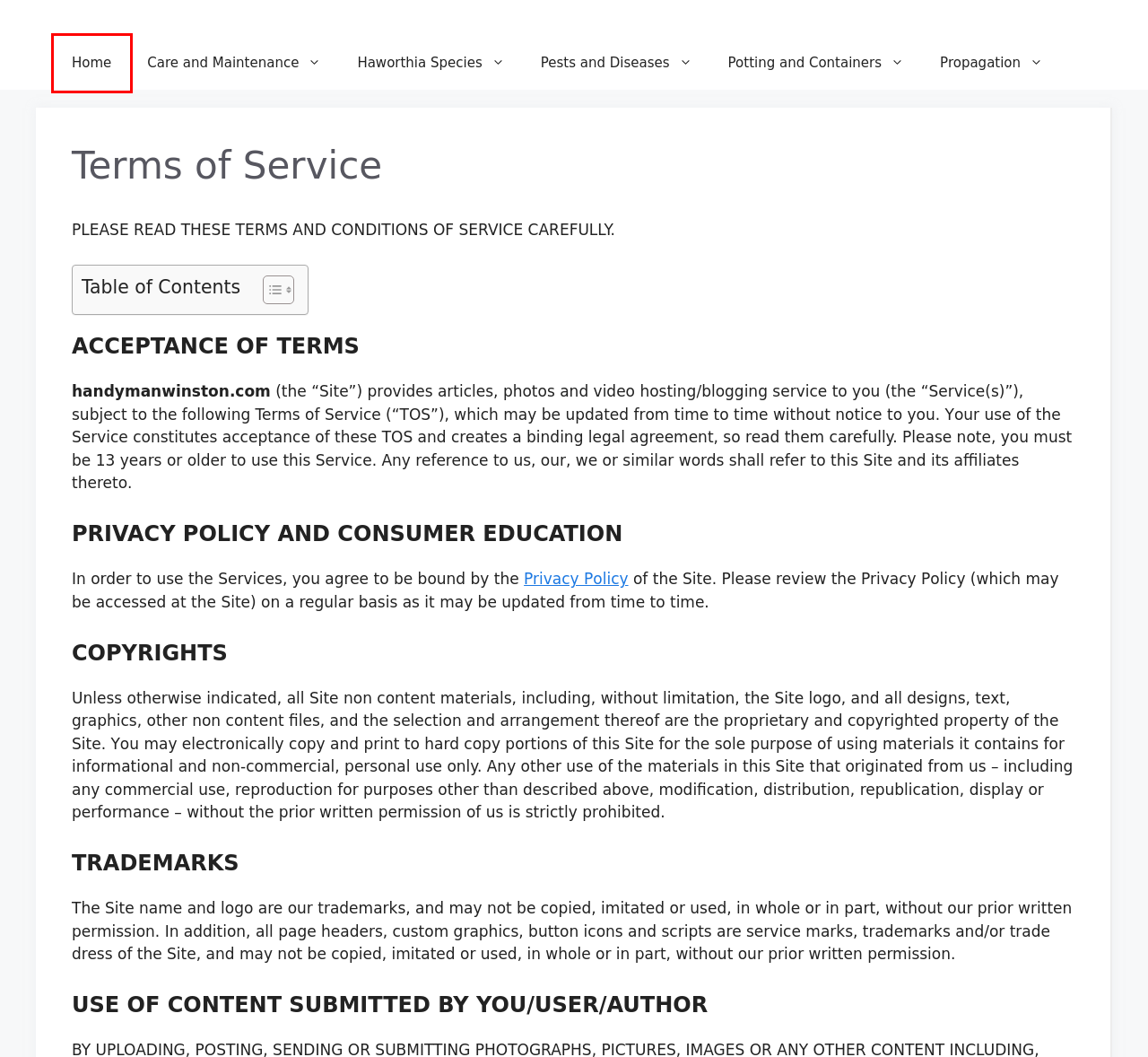Given a screenshot of a webpage with a red bounding box, please pick the webpage description that best fits the new webpage after clicking the element inside the bounding box. Here are the candidates:
A. Propagation - HandymanWinston | Haworthia: Small Succulents, Big Charm
B. Privacy Policy - HandymanWinston | Haworthia: Small Succulents, Big Charm
C. HandymanWinston | Haworthia: Small Succulents, Big Charm -
D. Potting and Containers - HandymanWinston | Haworthia: Small Succulents, Big Charm
E. Leaf - HandymanWinston | Haworthia: Small Succulents, Big Charm
F. Care and Maintenance - HandymanWinston | Haworthia: Small Succulents, Big Charm
G. Haworthia Species - HandymanWinston | Haworthia: Small Succulents, Big Charm
H. Haworthia Attenuata - HandymanWinston | Haworthia: Small Succulents, Big Charm

C